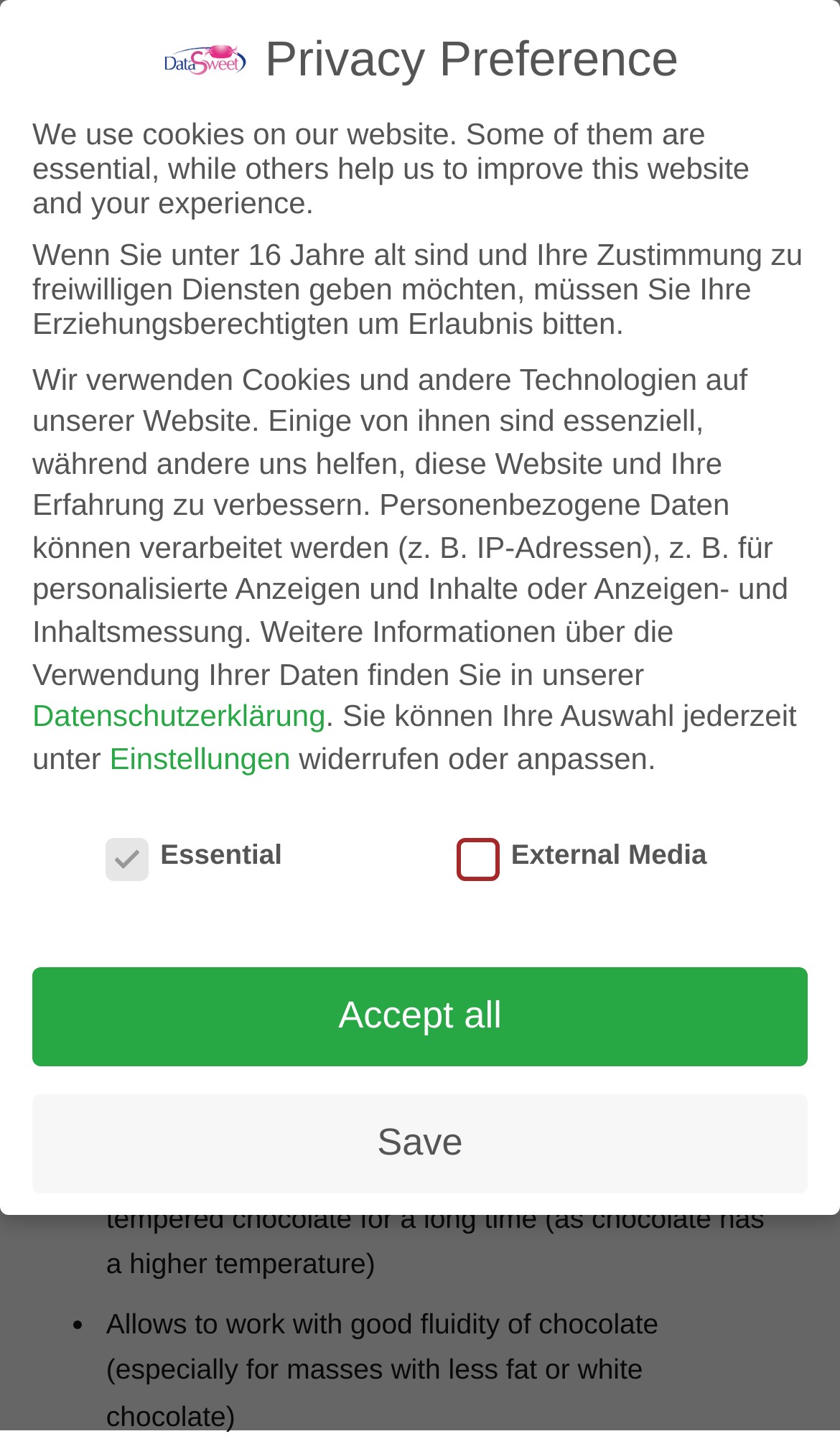Please determine the bounding box coordinates of the area that needs to be clicked to complete this task: 'Click the 'Datenschutzerklärung' link'. The coordinates must be four float numbers between 0 and 1, formatted as [left, top, right, bottom].

[0.038, 0.482, 0.388, 0.506]